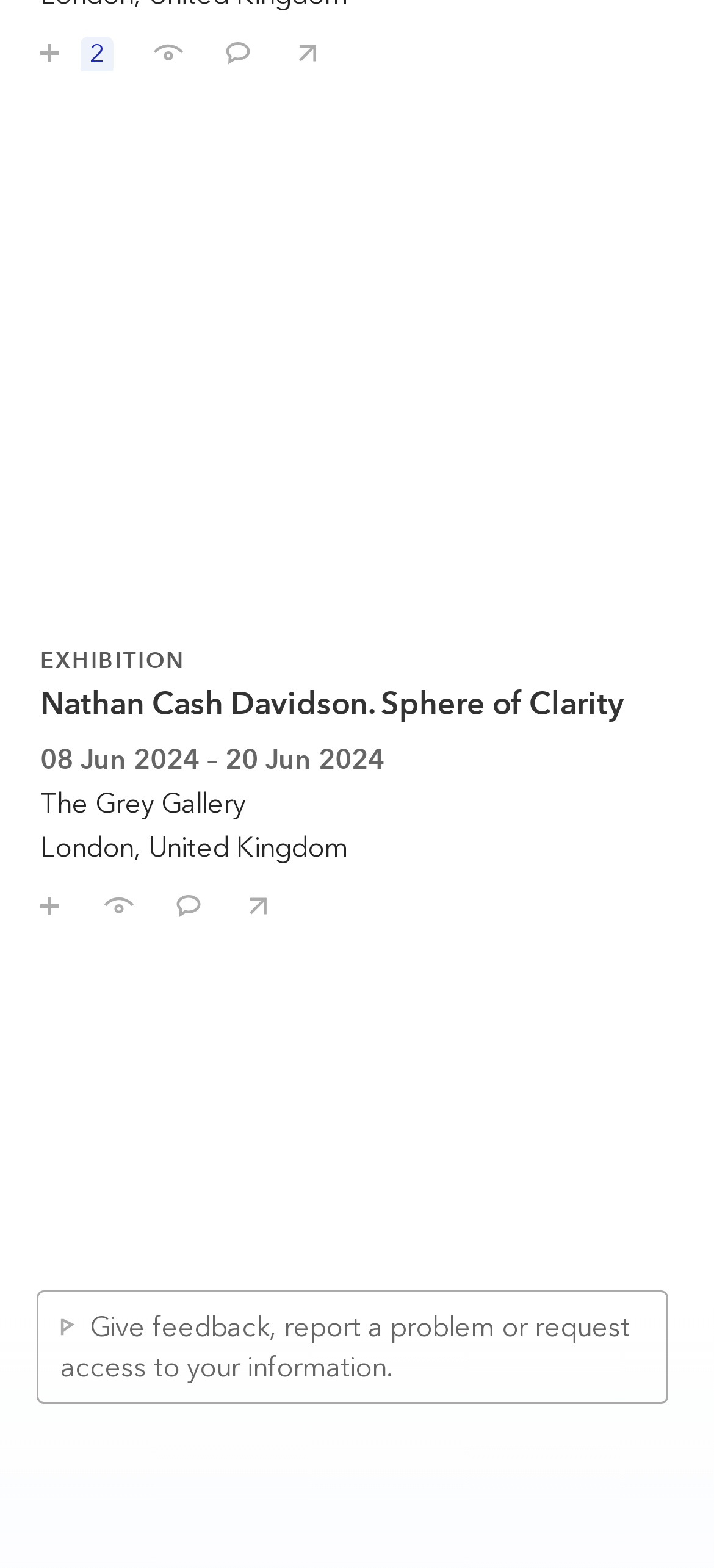Specify the bounding box coordinates of the area to click in order to follow the given instruction: "Share Jock McFadyen: Made in Hackney 2 with your friends."

[0.379, 0.011, 0.451, 0.046]